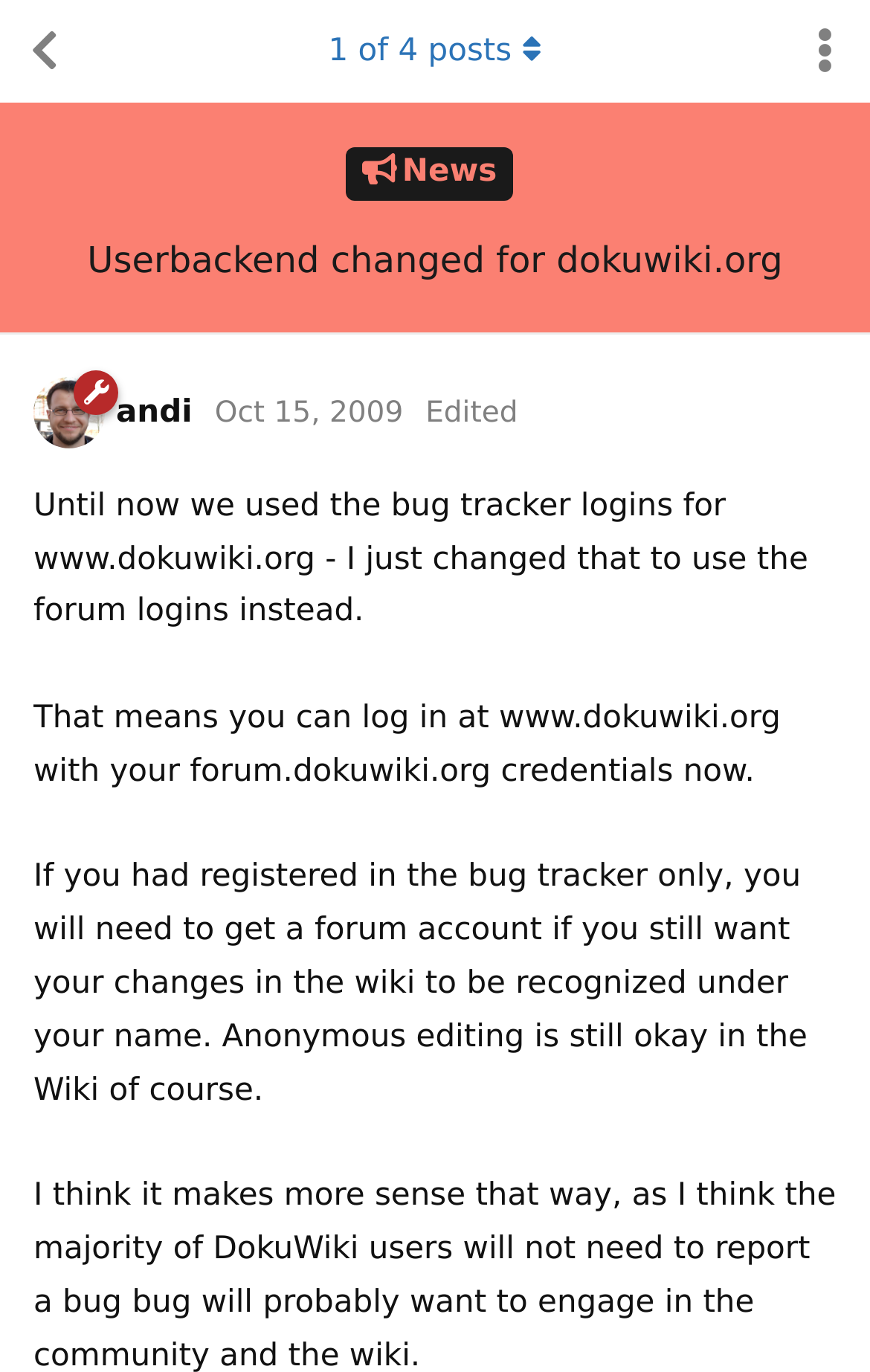Provide a brief response to the question using a single word or phrase: 
What is the topic of the current discussion?

Userbackend changed for dokuwiki.org